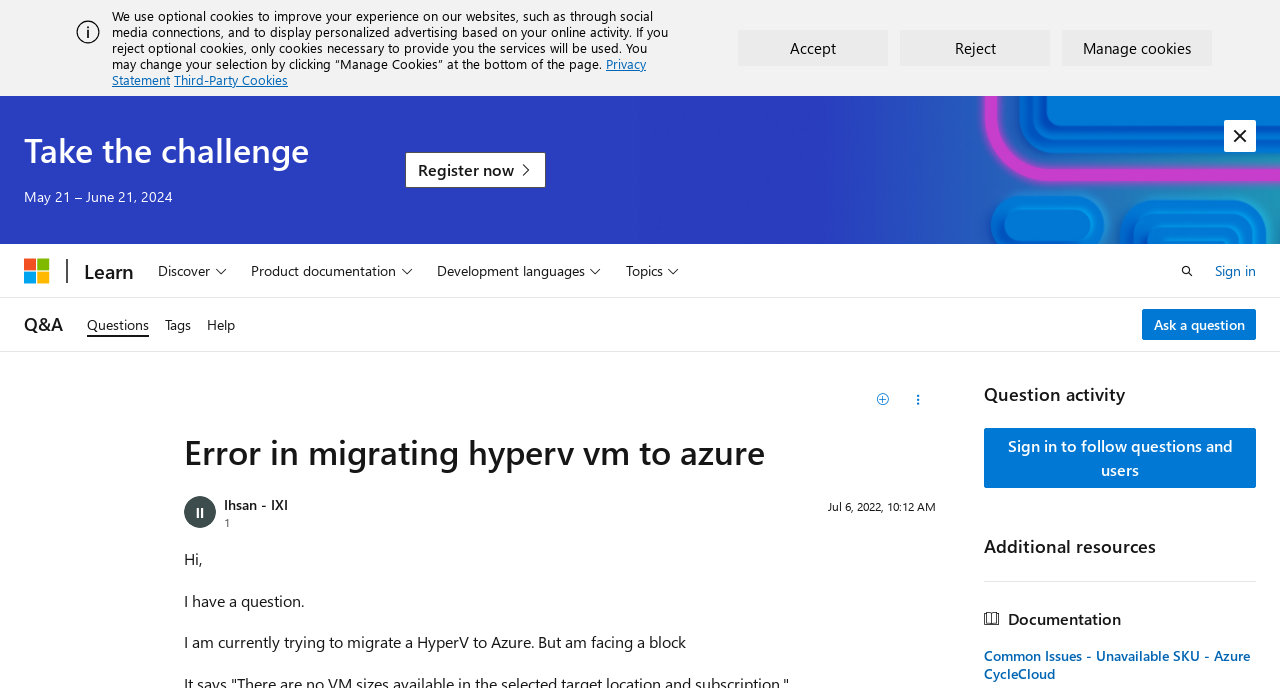Please provide the bounding box coordinates for the element that needs to be clicked to perform the instruction: "Click the 'Q&A' link". The coordinates must consist of four float numbers between 0 and 1, formatted as [left, top, right, bottom].

[0.019, 0.445, 0.049, 0.499]